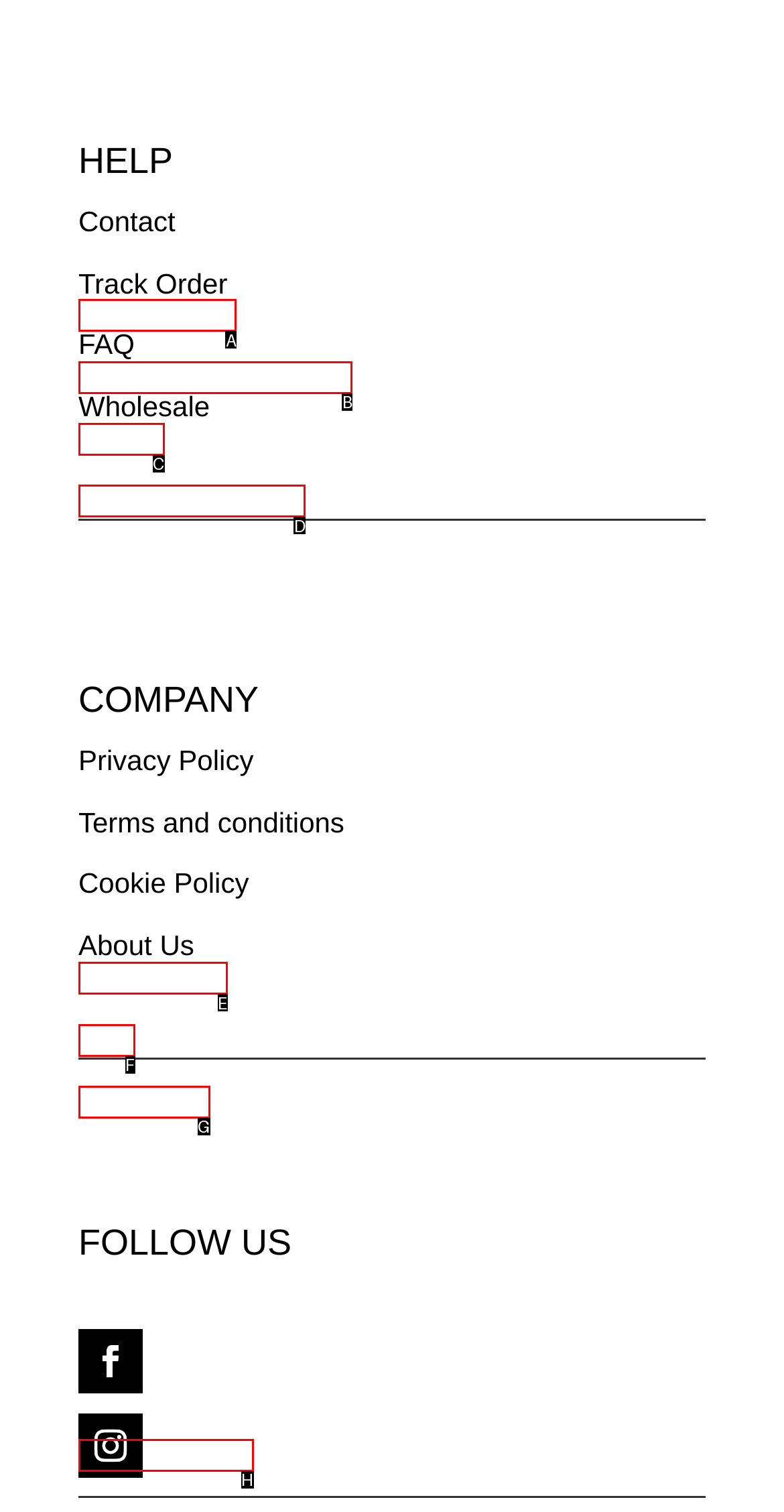Choose the HTML element that best fits the description: Wholesale. Answer with the option's letter directly.

G